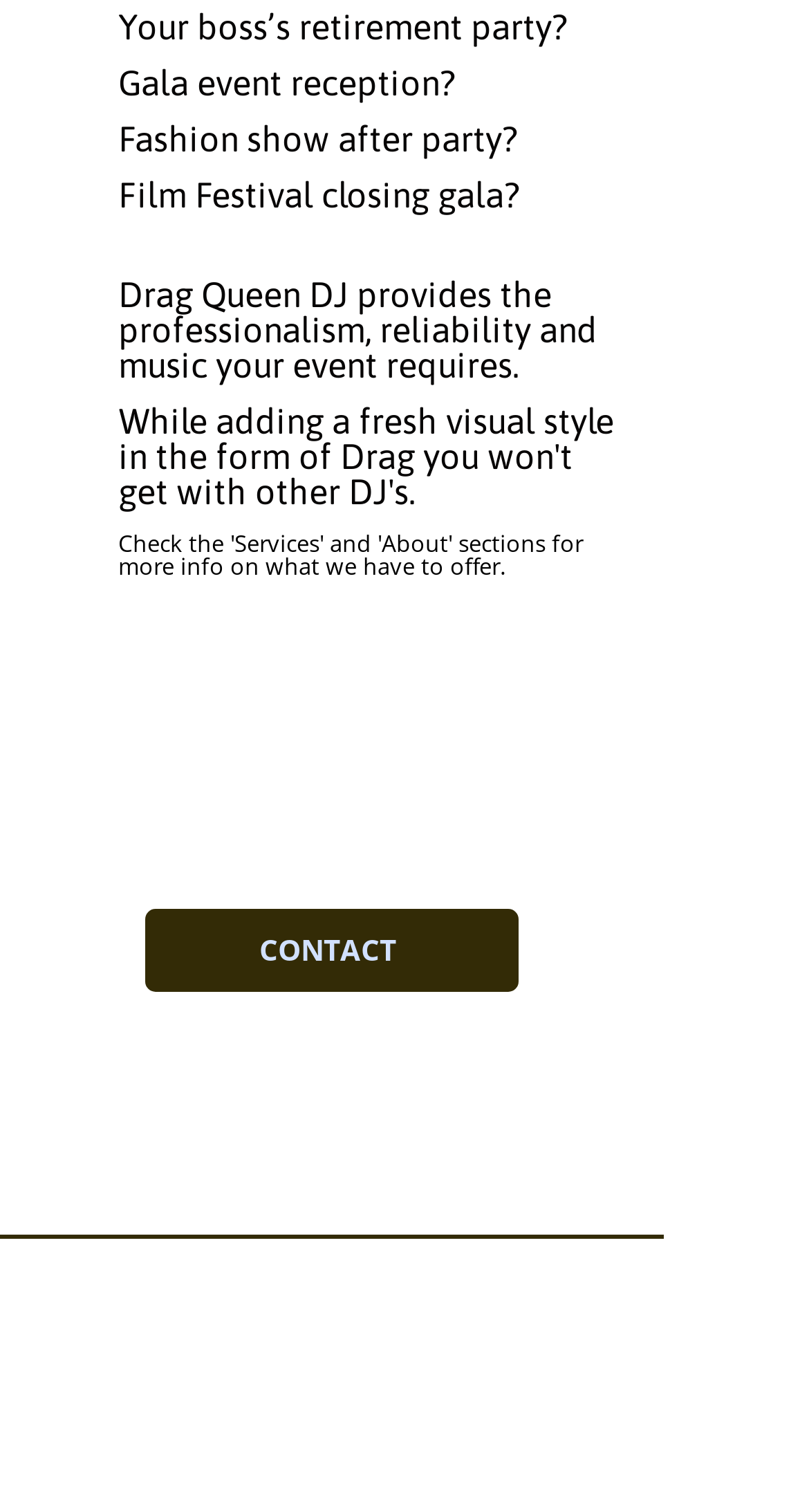What type of service is being promoted?
Carefully examine the image and provide a detailed answer to the question.

The webpage mentions a DJ and events, implying that the service being promoted is related to event entertainment, specifically providing music for events.